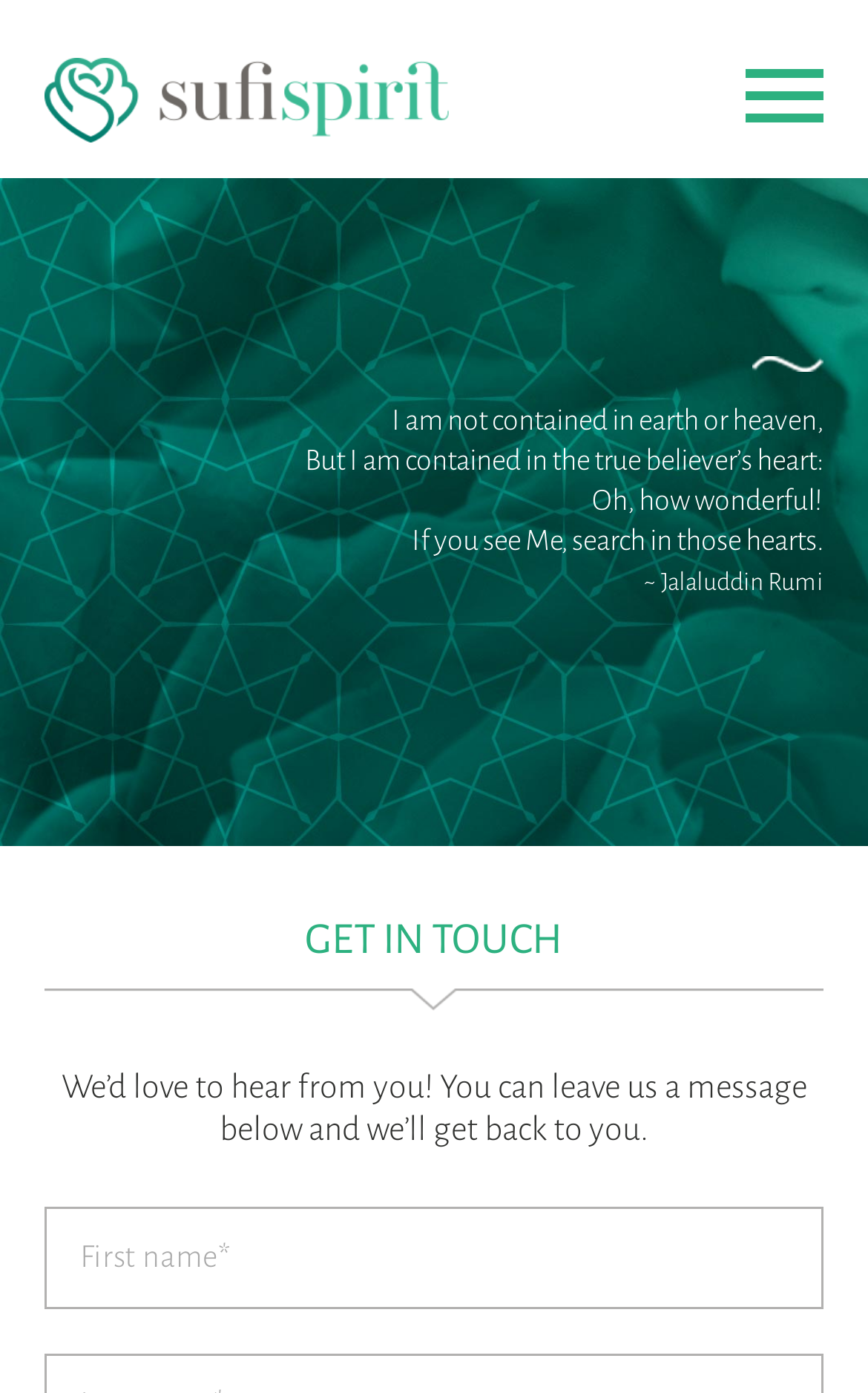What is the name of the website?
Refer to the image and provide a detailed answer to the question.

The name of the website is 'Sufi Spirit', which is also the text on the link at the top left of the page, accompanied by an image with the same name.